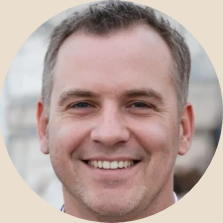What kind of community does Peter want to foster?
Please provide a single word or phrase based on the screenshot.

Supportive community